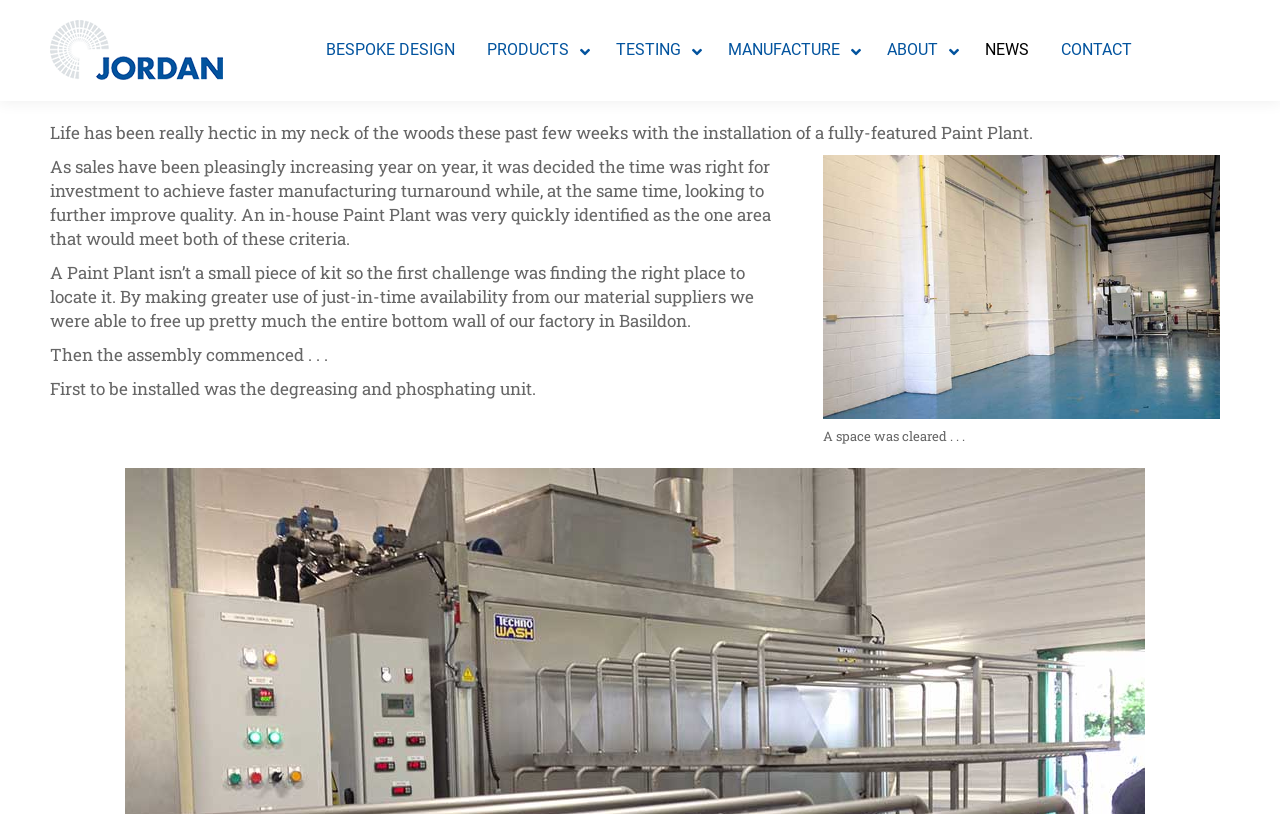What was installed in the factory? Using the information from the screenshot, answer with a single word or phrase.

Paint Plant